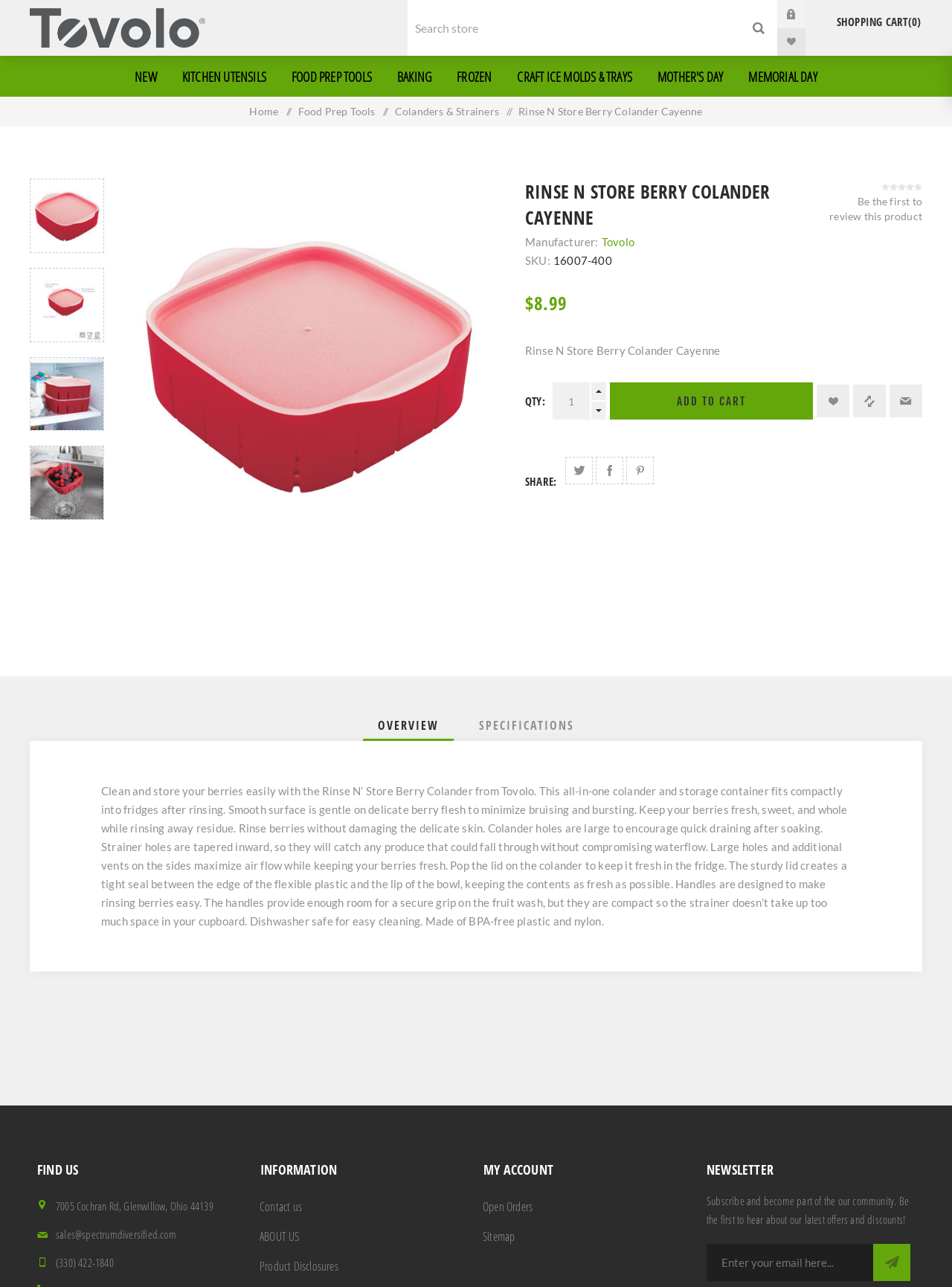Locate the bounding box coordinates of the clickable element to fulfill the following instruction: "Share This Article". Provide the coordinates as four float numbers between 0 and 1 in the format [left, top, right, bottom].

None